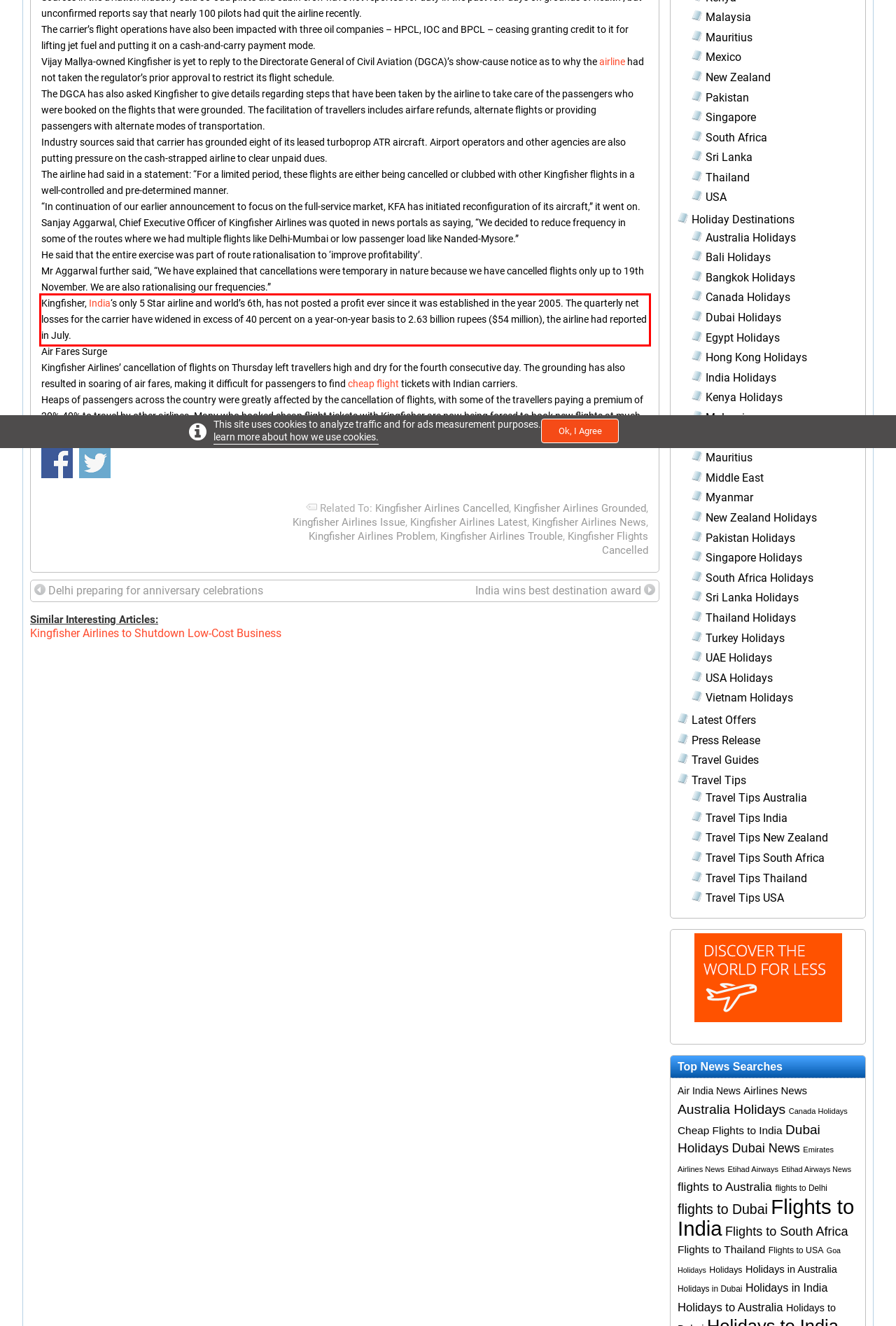You have a screenshot of a webpage with a UI element highlighted by a red bounding box. Use OCR to obtain the text within this highlighted area.

Kingfisher, India‘s only 5 Star airline and world’s 6th, has not posted a profit ever since it was established in the year 2005. The quarterly net losses for the carrier have widened in excess of 40 percent on a year-on-year basis to 2.63 billion rupees ($54 million), the airline had reported in July.